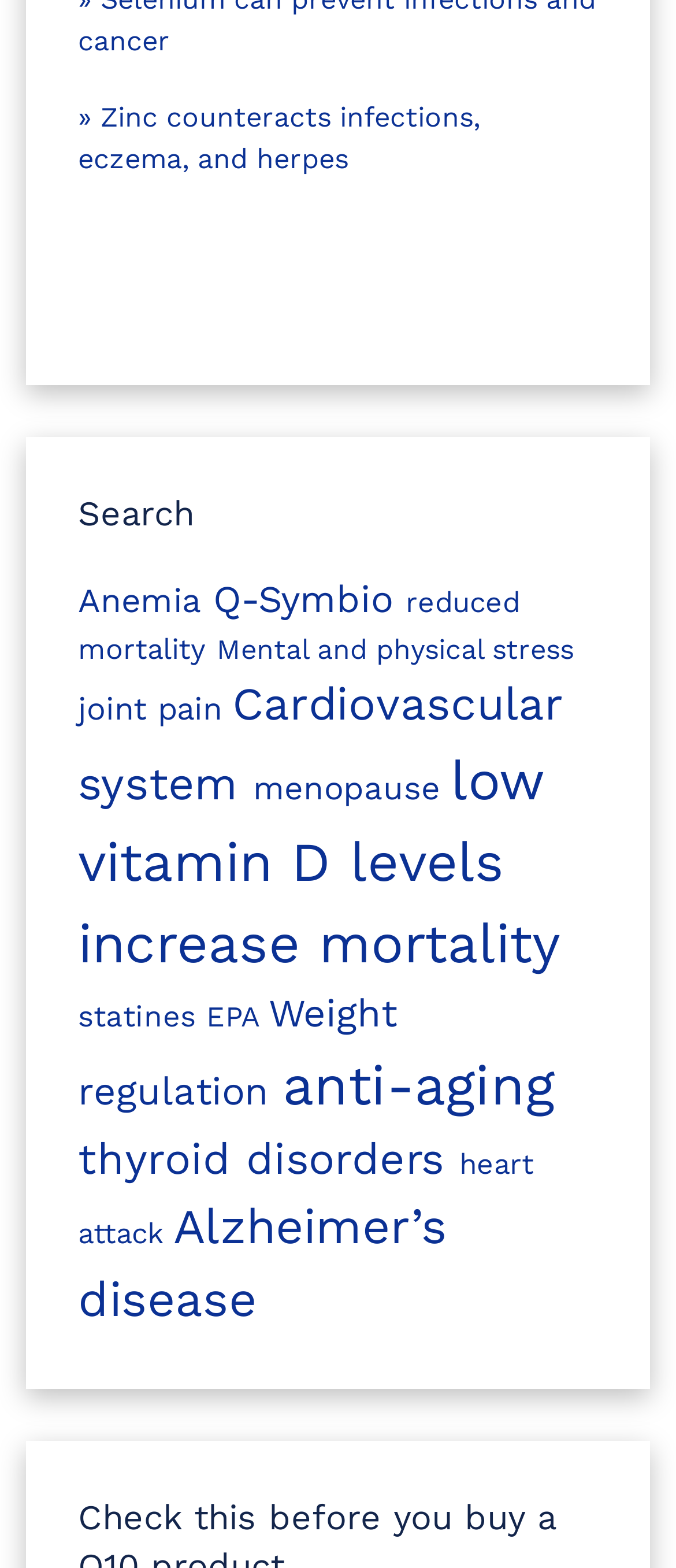Please provide the bounding box coordinates for the element that needs to be clicked to perform the instruction: "Discover the benefits of Weight regulation". The coordinates must consist of four float numbers between 0 and 1, formatted as [left, top, right, bottom].

[0.115, 0.632, 0.587, 0.71]